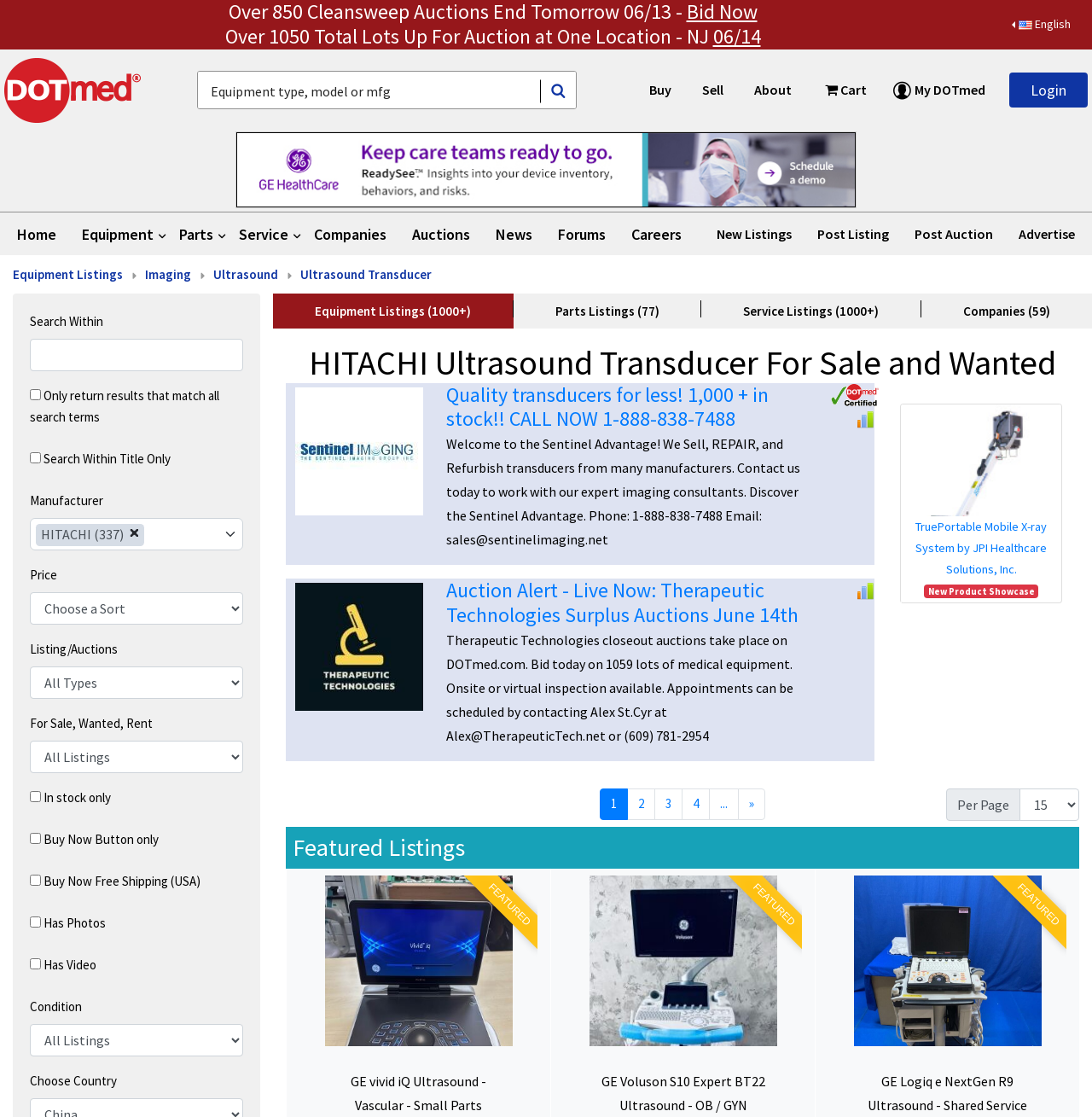Please identify the bounding box coordinates of the element that needs to be clicked to perform the following instruction: "Search for equipment".

[0.181, 0.064, 0.494, 0.099]